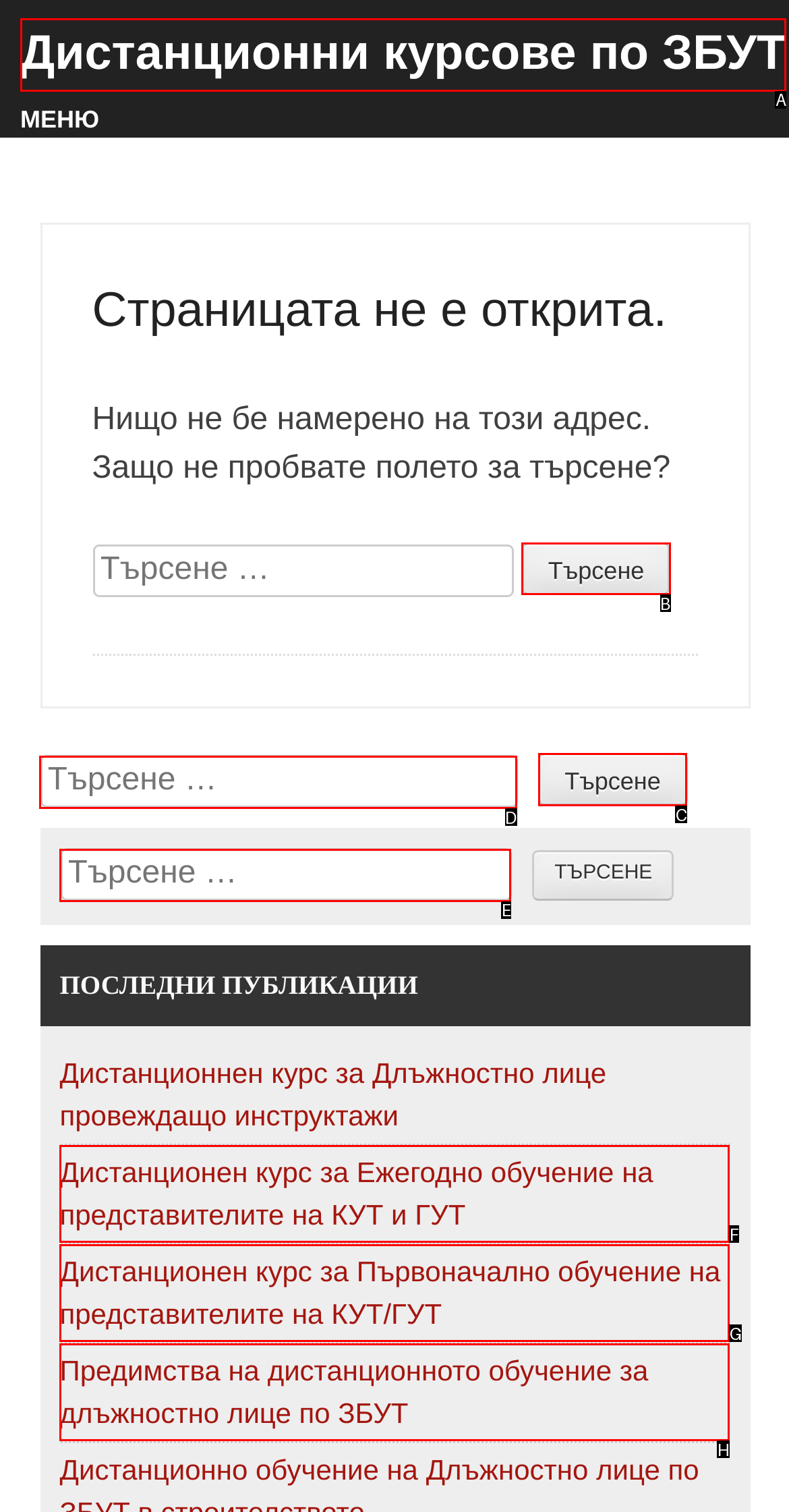Identify the correct UI element to click to achieve the task: Enter search query.
Answer with the letter of the appropriate option from the choices given.

D